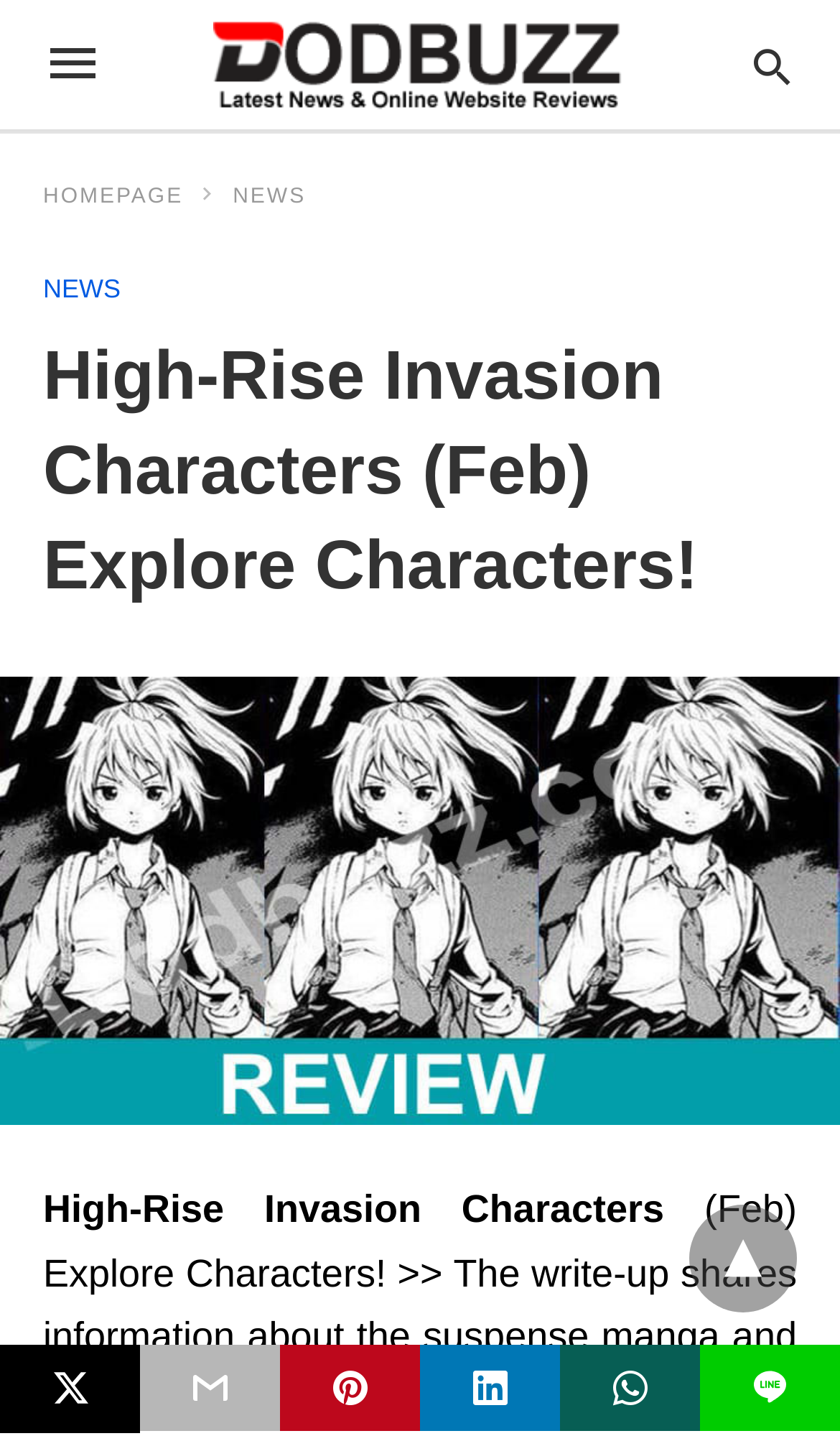Utilize the details in the image to give a detailed response to the question: What is the main topic of the webpage?

The main topic of the webpage is about the characters of the suspense manga 'High-Rise Invasion', as indicated by the heading and the static text on the webpage.